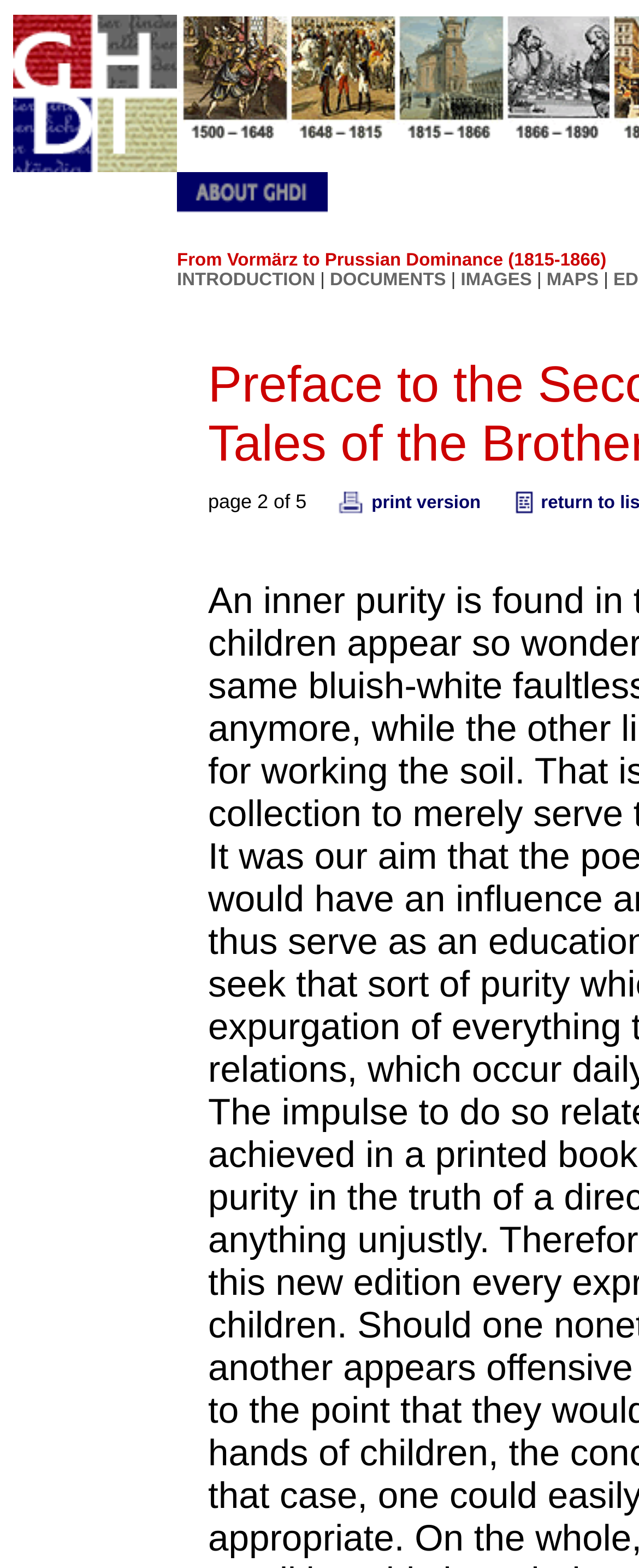Select the bounding box coordinates of the element I need to click to carry out the following instruction: "view DOCUMENTS".

[0.516, 0.172, 0.698, 0.184]